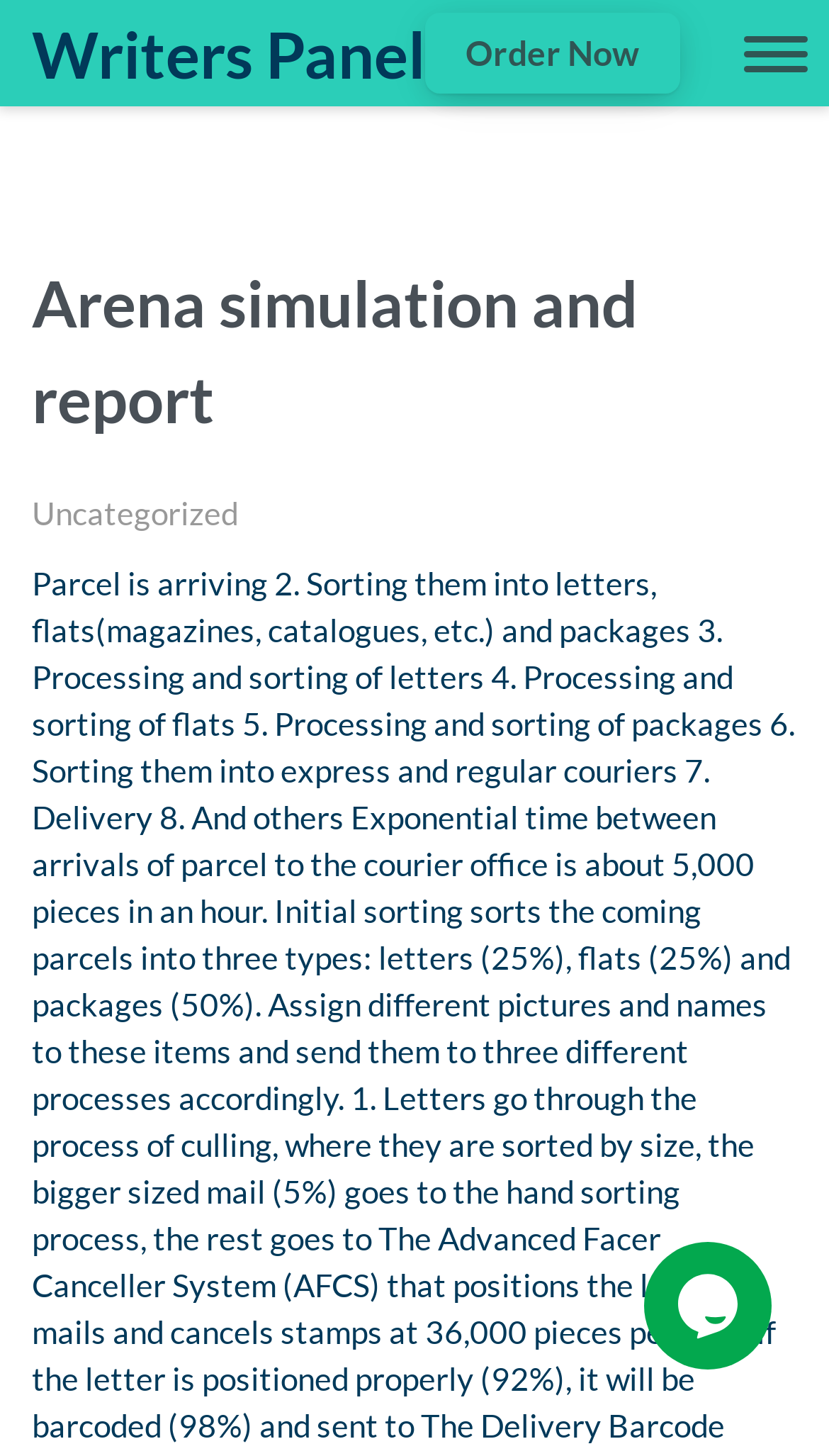Determine the bounding box for the UI element that matches this description: "Writers Panel".

[0.038, 0.004, 0.513, 0.069]